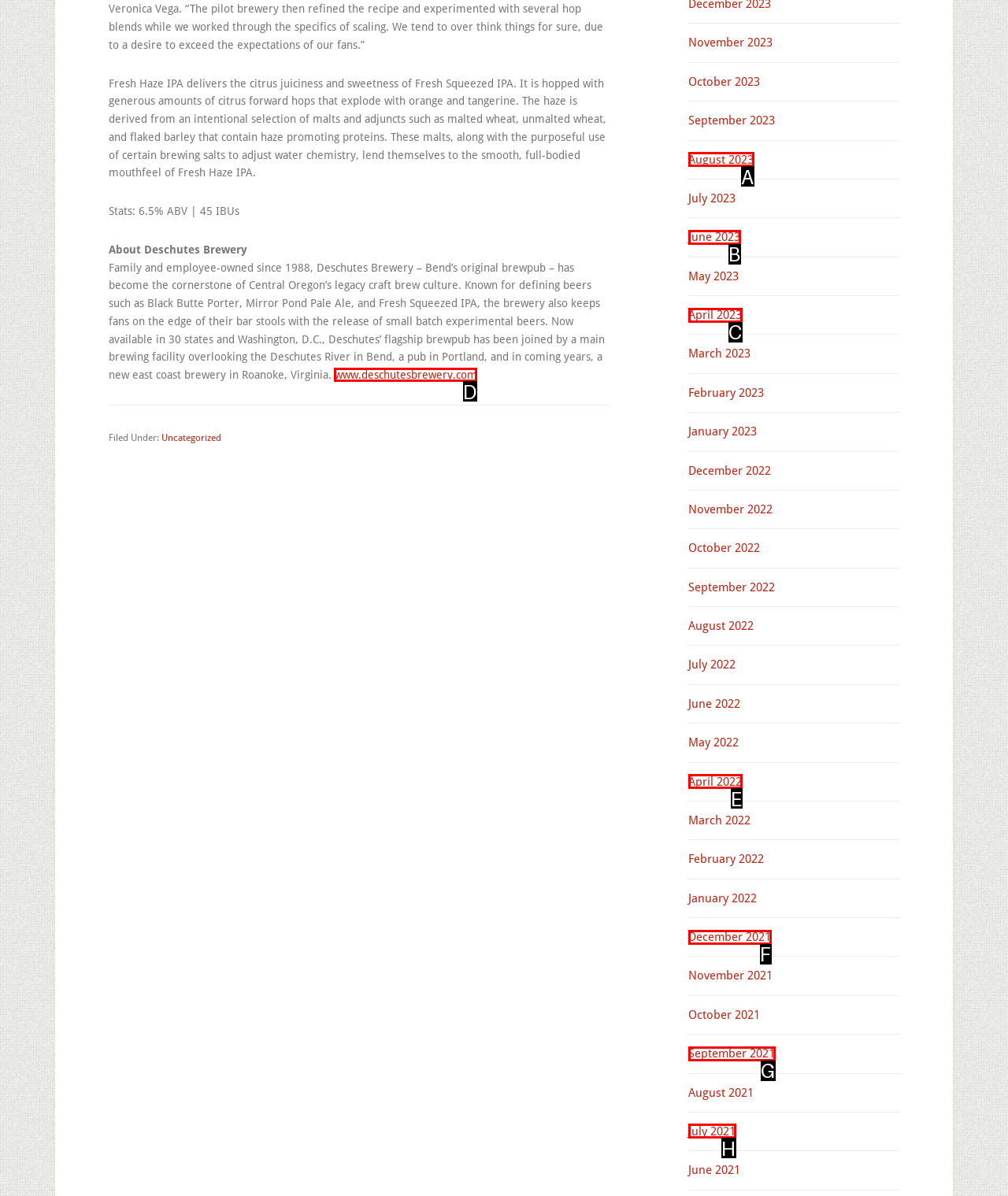Determine which element should be clicked for this task: Visit the Deschutes Brewery website
Answer with the letter of the selected option.

D